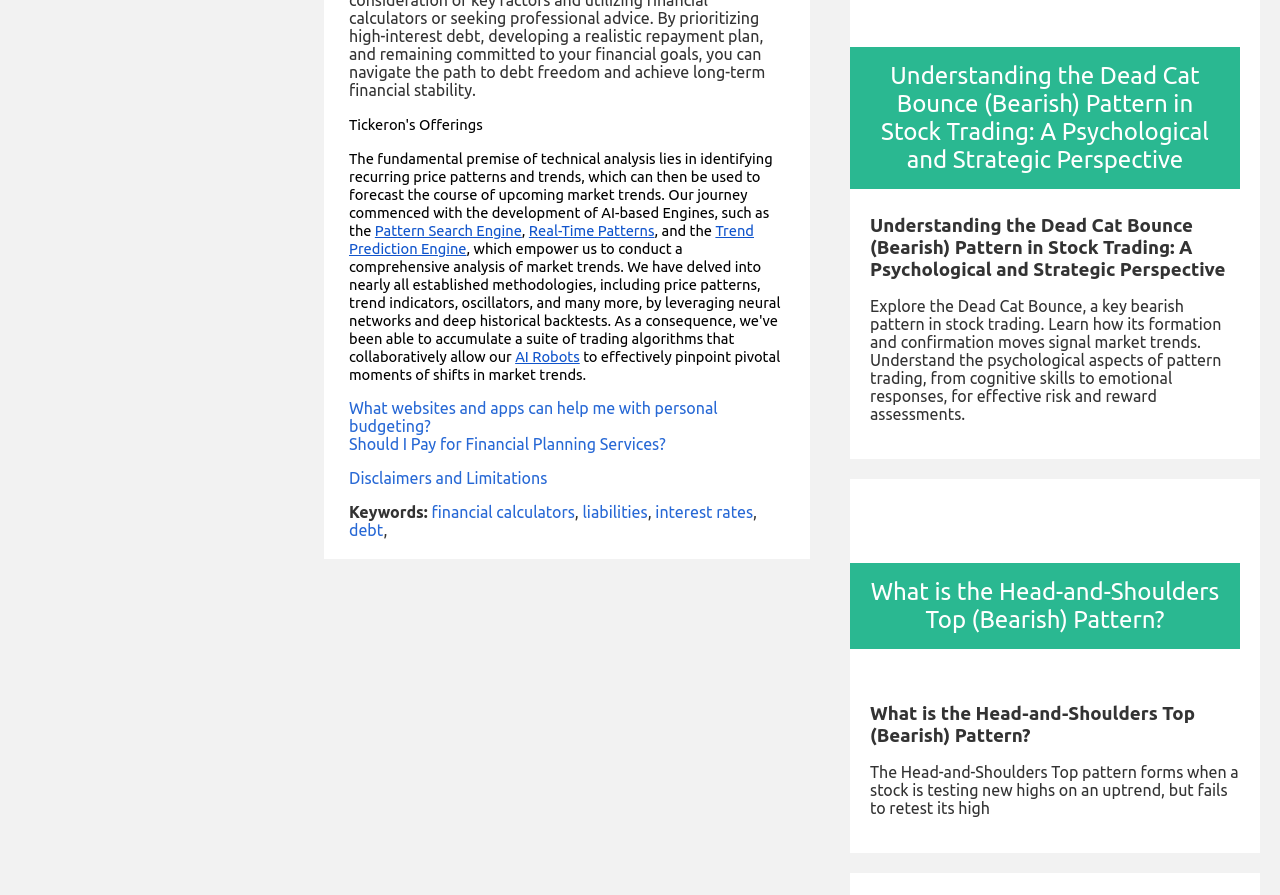Please determine the bounding box coordinates of the element's region to click in order to carry out the following instruction: "Check the University of Alberta and Indian Council for Cultural Relations Sign Agreement to Establish Chair of Indian Studies news". The coordinates should be four float numbers between 0 and 1, i.e., [left, top, right, bottom].

None